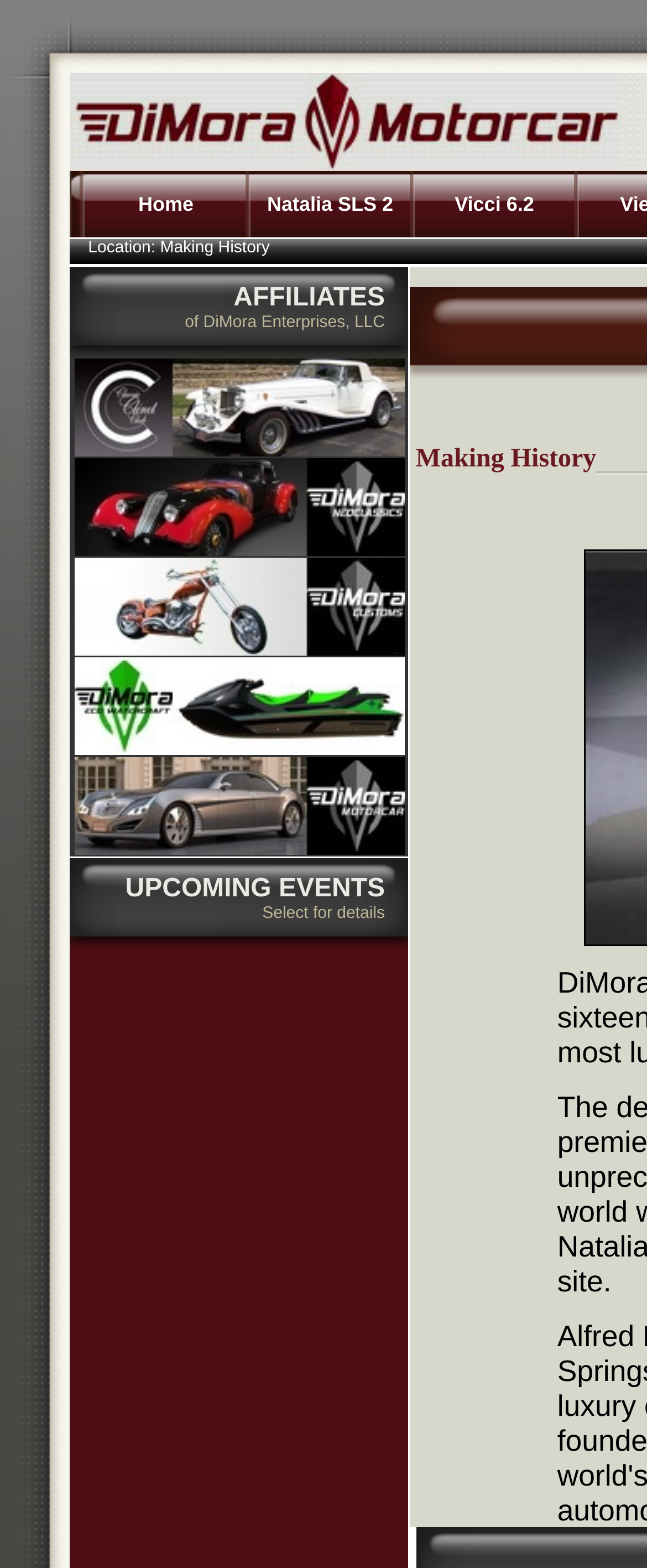Provide the bounding box coordinates for the UI element that is described by this text: "Home". The coordinates should be in the form of four float numbers between 0 and 1: [left, top, right, bottom].

[0.133, 0.109, 0.379, 0.15]